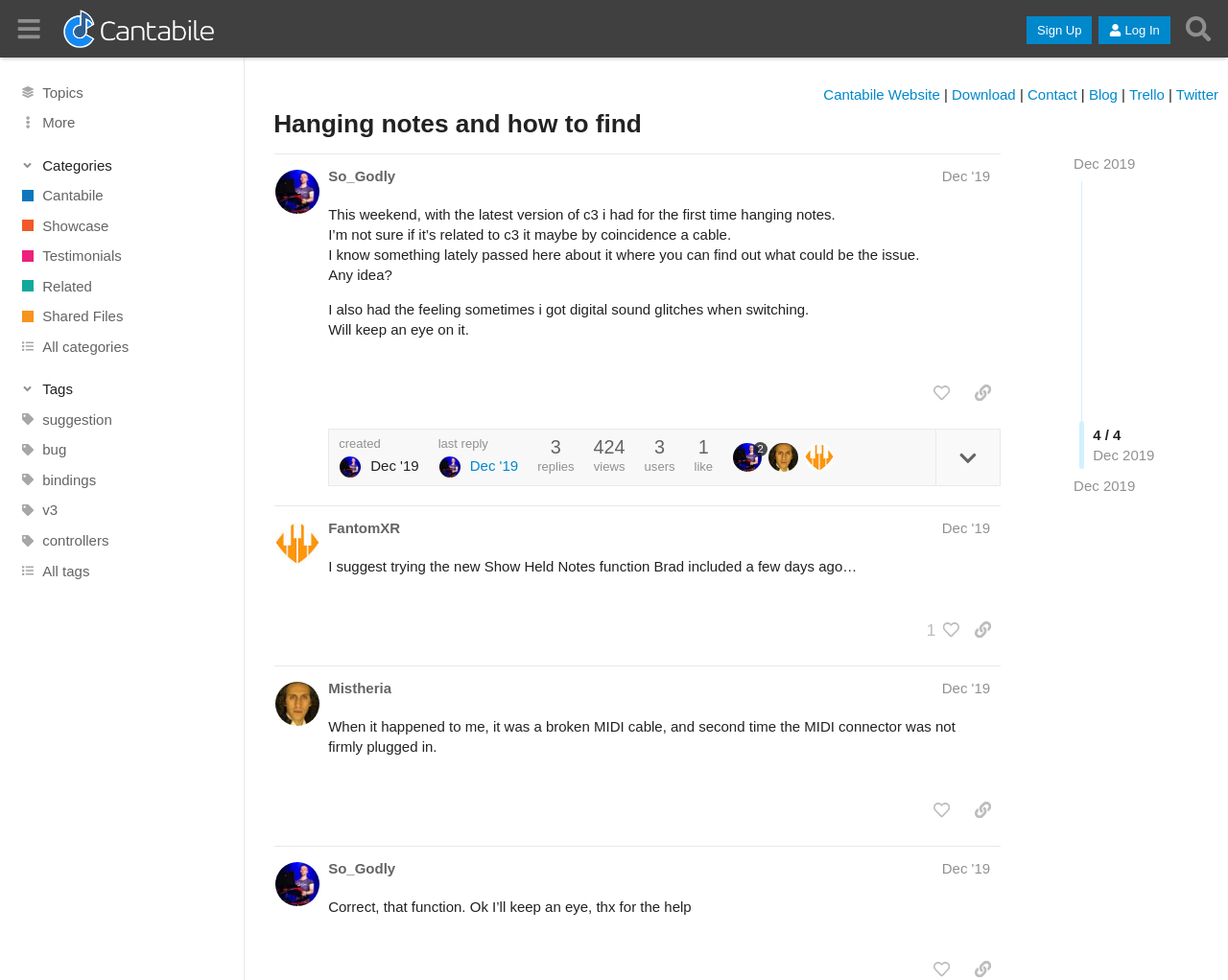Identify and extract the heading text of the webpage.

Hanging notes and how to find